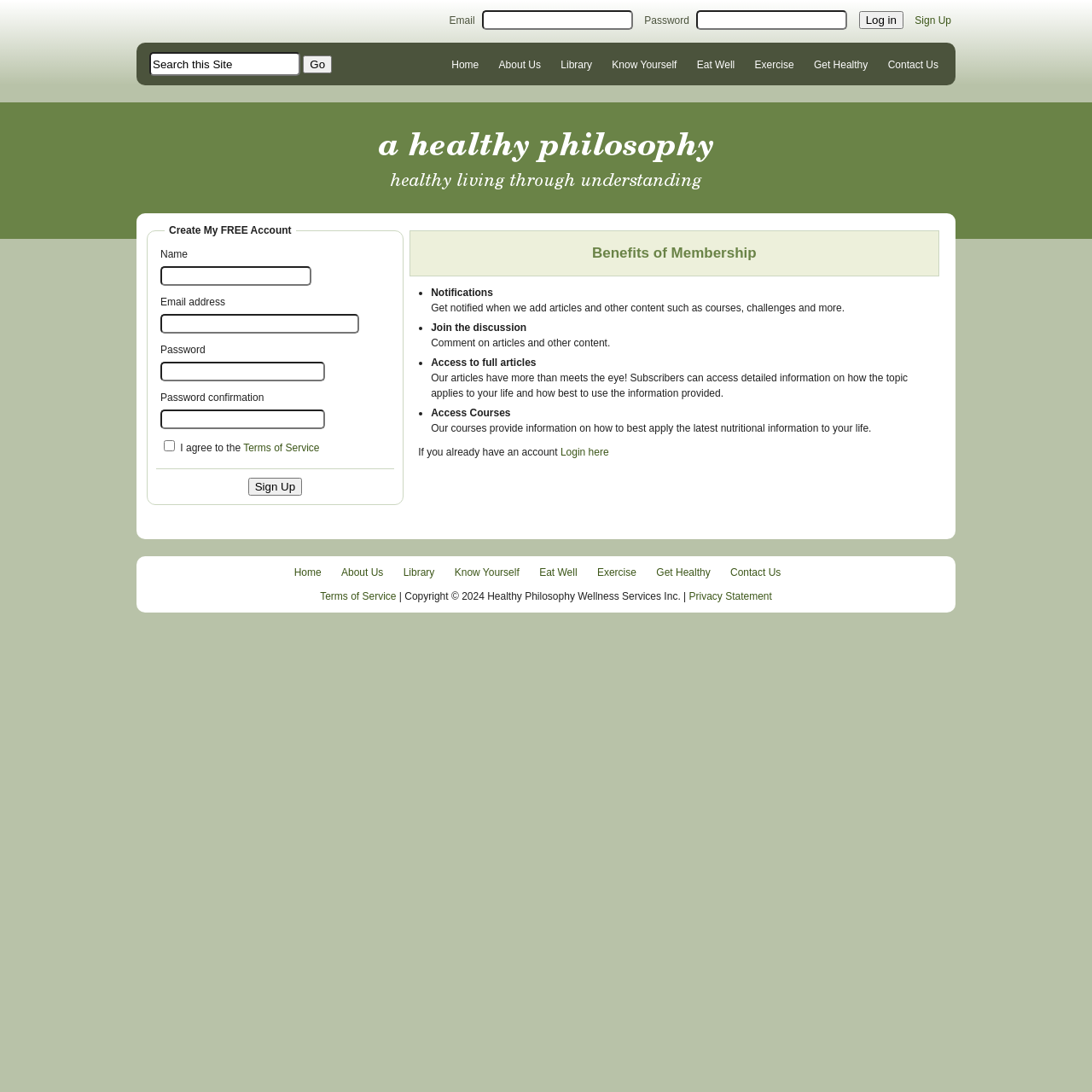Detail the webpage's structure and highlights in your description.

This webpage is focused on creating an account, with a prominent title "Create an Account" at the top. Below the title, there is a search bar with a "Go" button to the right, accompanied by a "Search this Site" label. 

To the right of the search bar, there are several links, including "Home", "About Us", "Library", "Know Yourself", "Eat Well", "Exercise", "Get Healthy", and "Contact Us". 

Below the search bar, there is a logo image, and a heading "Create My FREE Account" with a description list underneath. The description list contains fields to input name, email address, password, and password confirmation, along with a checkbox to agree to the terms of service and a link to the terms of service.

To the right of the description list, there is a section highlighting the benefits of membership, including notifications, joining the discussion, access to full articles, and access to courses. Each benefit is marked with a bullet point and has a brief description.

Below the benefits section, there is a message "If you already have an account" with a link to log in. 

At the bottom of the page, there are links to "Home", "About Us", "Library", "Know Yourself", "Eat Well", "Exercise", "Get Healthy", and "Contact Us" again, followed by links to "Terms of Service" and "Privacy Statement", and a copyright statement.